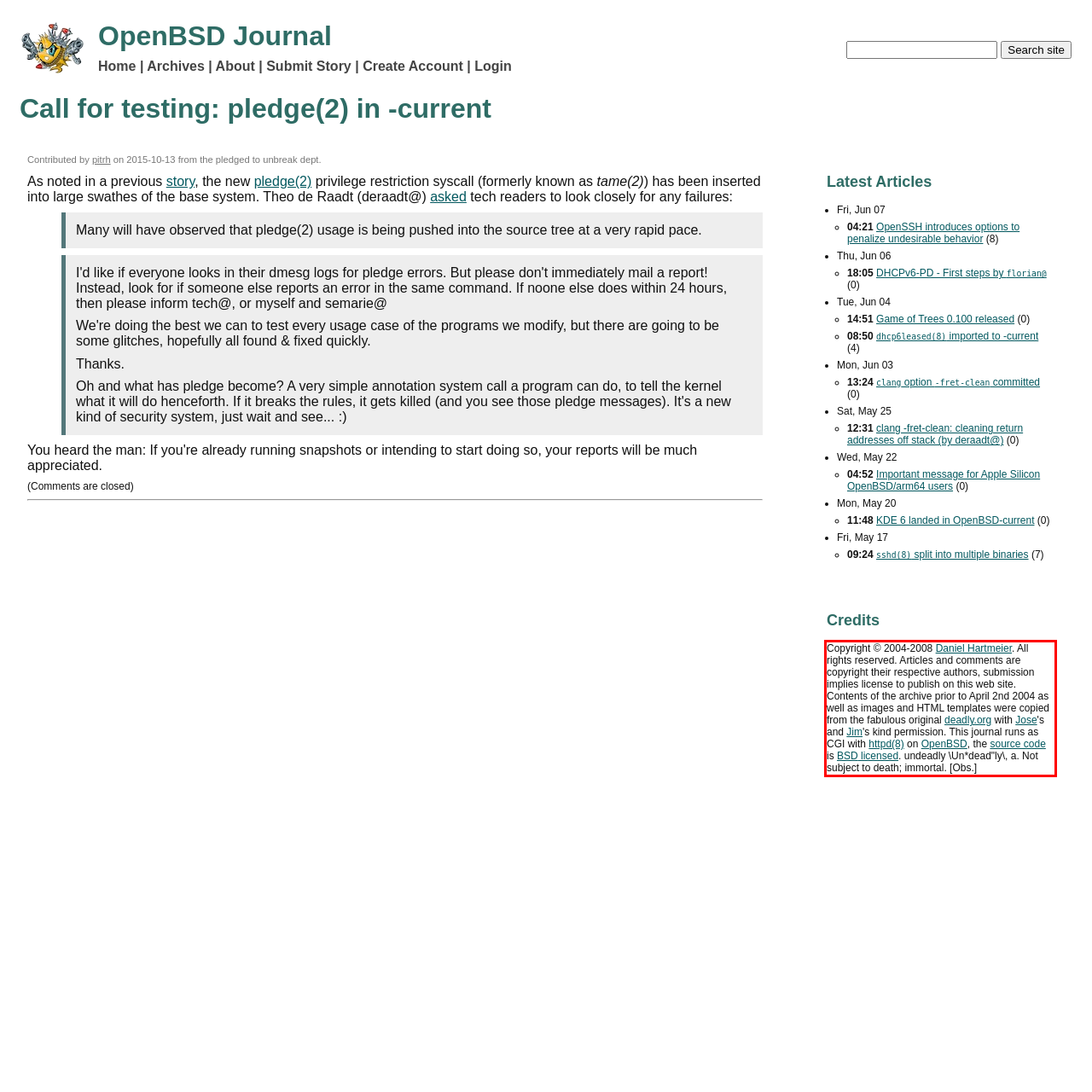With the given screenshot of a webpage, locate the red rectangle bounding box and extract the text content using OCR.

Copyright © 2004-2008 Daniel Hartmeier. All rights reserved. Articles and comments are copyright their respective authors, submission implies license to publish on this web site. Contents of the archive prior to April 2nd 2004 as well as images and HTML templates were copied from the fabulous original deadly.org with Jose's and Jim's kind permission. This journal runs as CGI with httpd(8) on OpenBSD, the source code is BSD licensed. undeadly \Un*dead"ly\, a. Not subject to death; immortal. [Obs.]